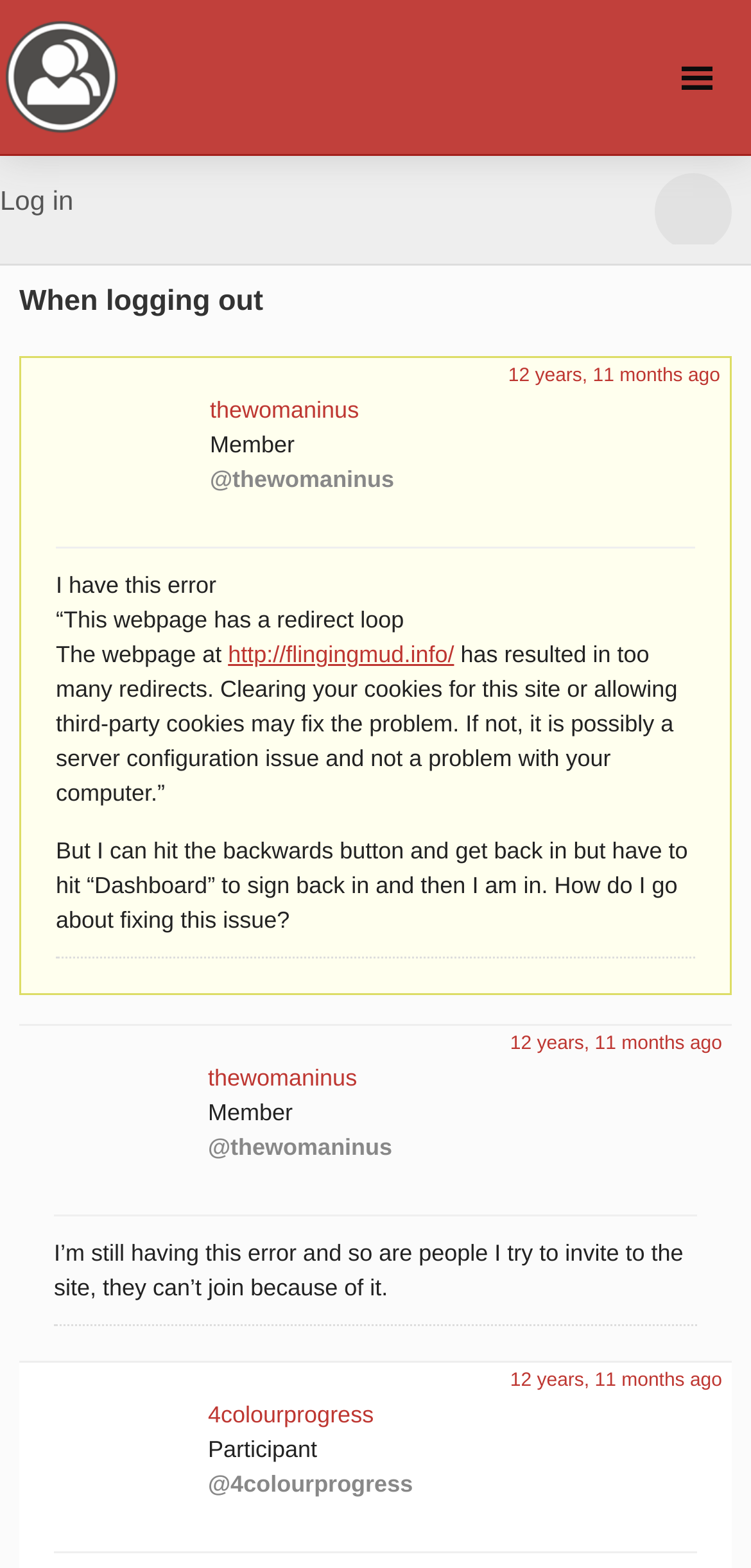How long ago was the error posted?
Using the visual information from the image, give a one-word or short-phrase answer.

12 years, 11 months ago